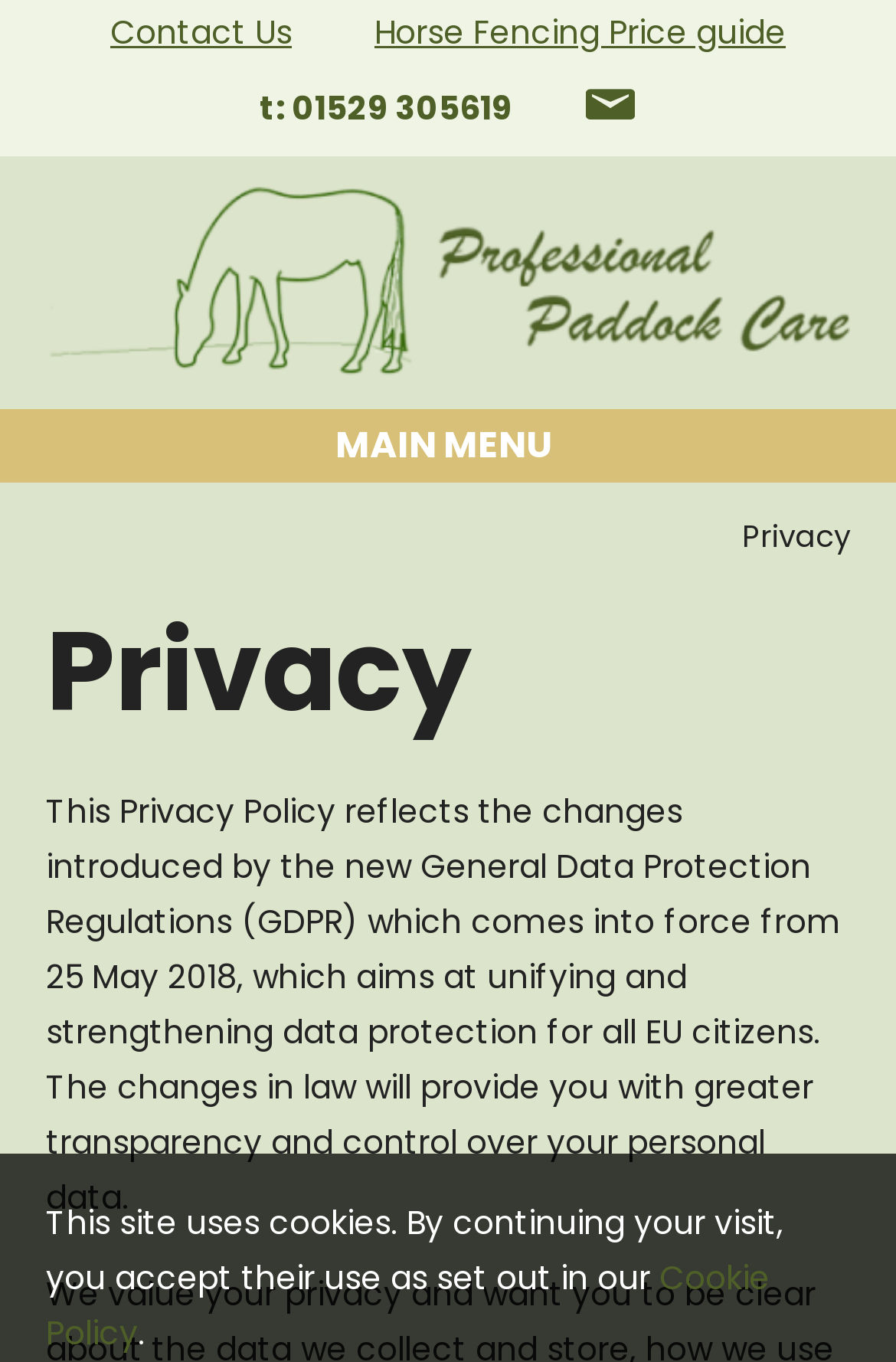Kindly respond to the following question with a single word or a brief phrase: 
What is the purpose of the GDPR?

Unifying and strengthening data protection